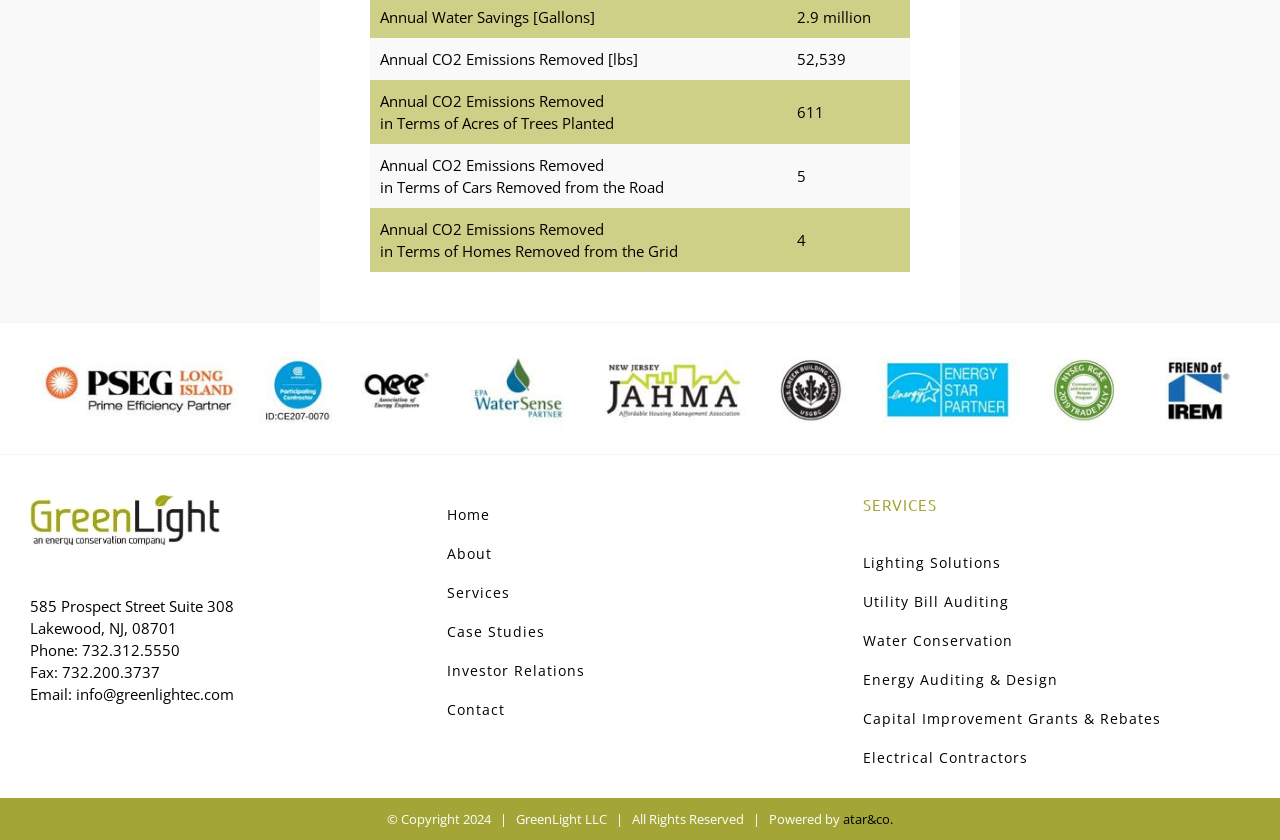Locate the bounding box coordinates of the clickable region necessary to complete the following instruction: "Click the 'About' link". Provide the coordinates in the format of four float numbers between 0 and 1, i.e., [left, top, right, bottom].

[0.349, 0.636, 0.65, 0.683]